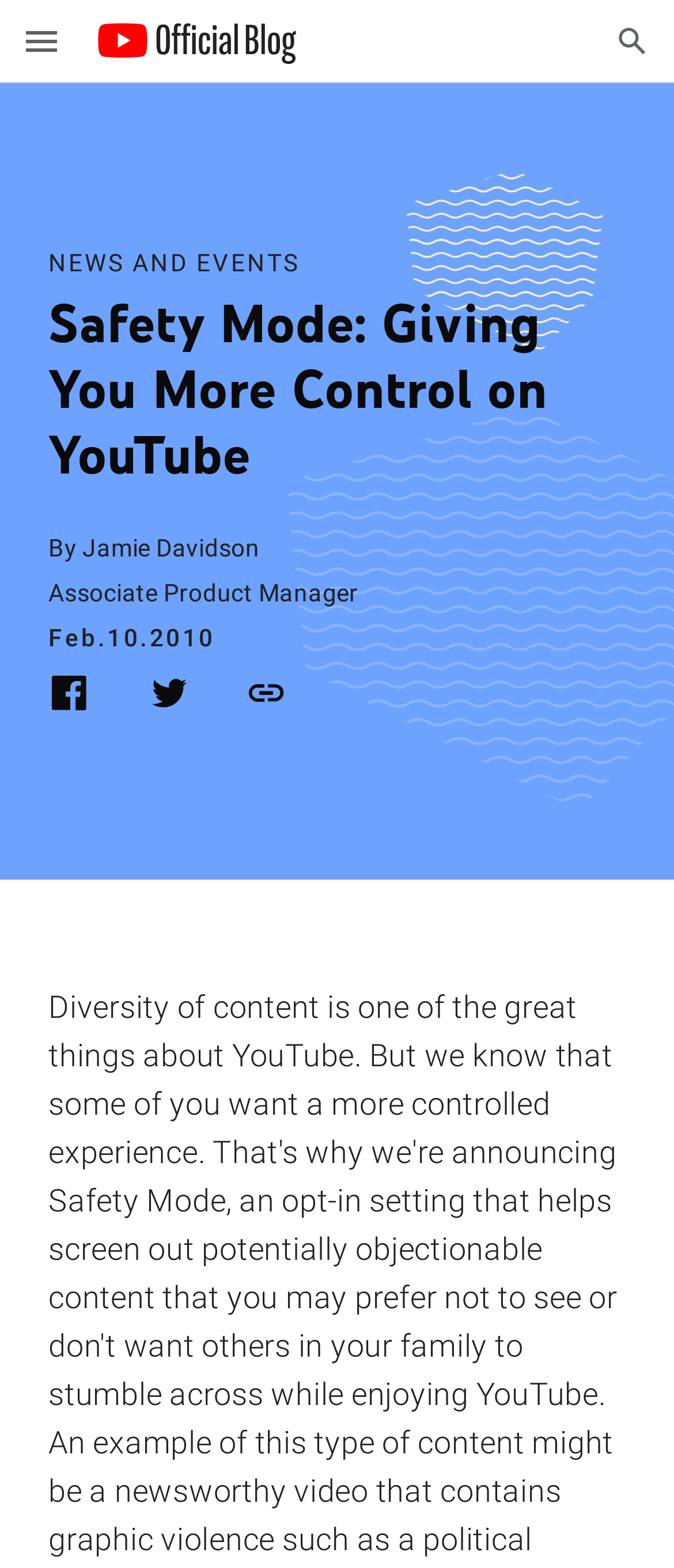What is the author's title?
Refer to the image and give a detailed answer to the question.

I found the author's title by looking at the text next to the author's name, Jamie Davidson, which is 'Associate Product Manager'.